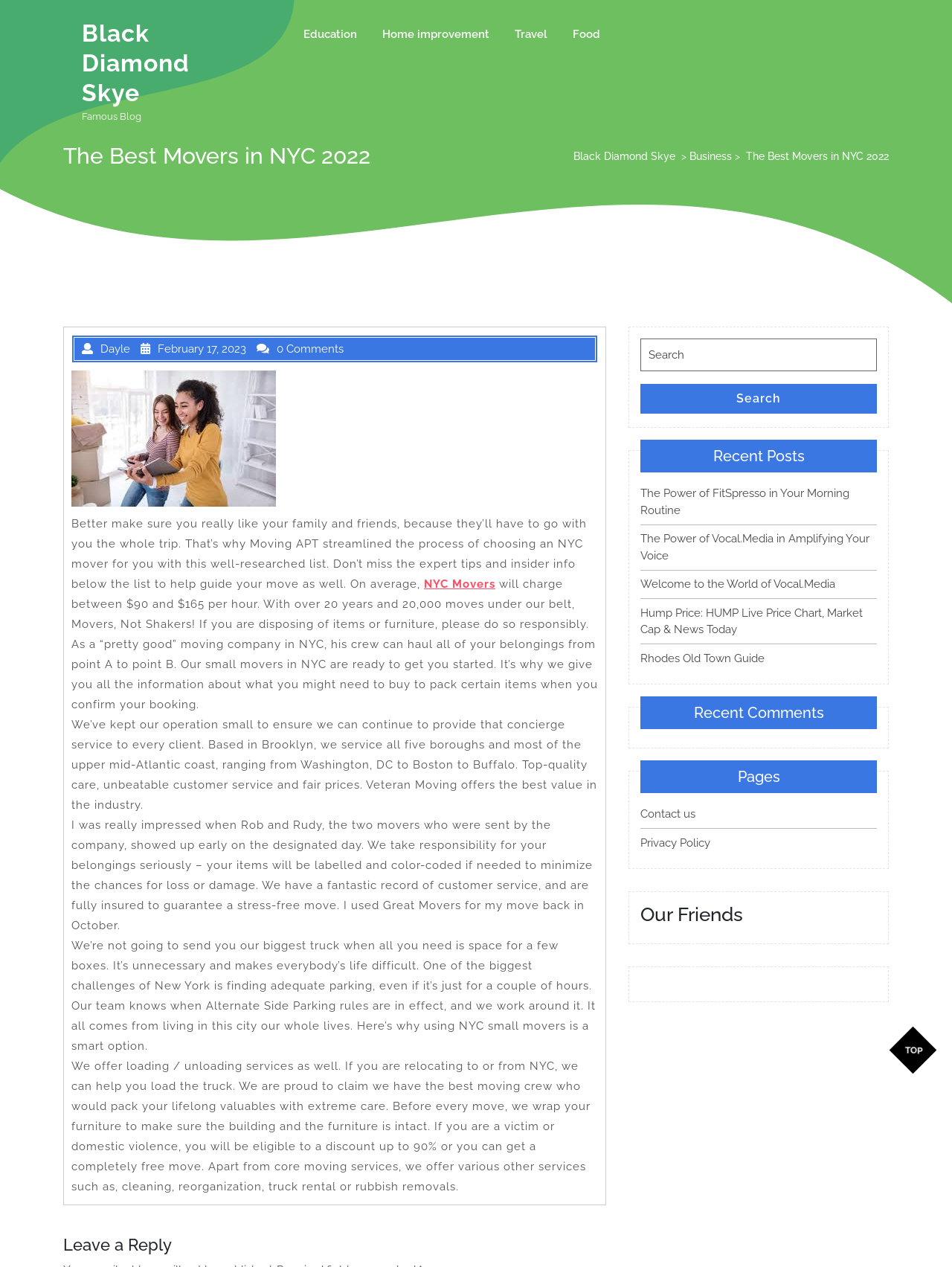Specify the bounding box coordinates (top-left x, top-left y, bottom-right x, bottom-right y) of the UI element in the screenshot that matches this description: February 2019

None